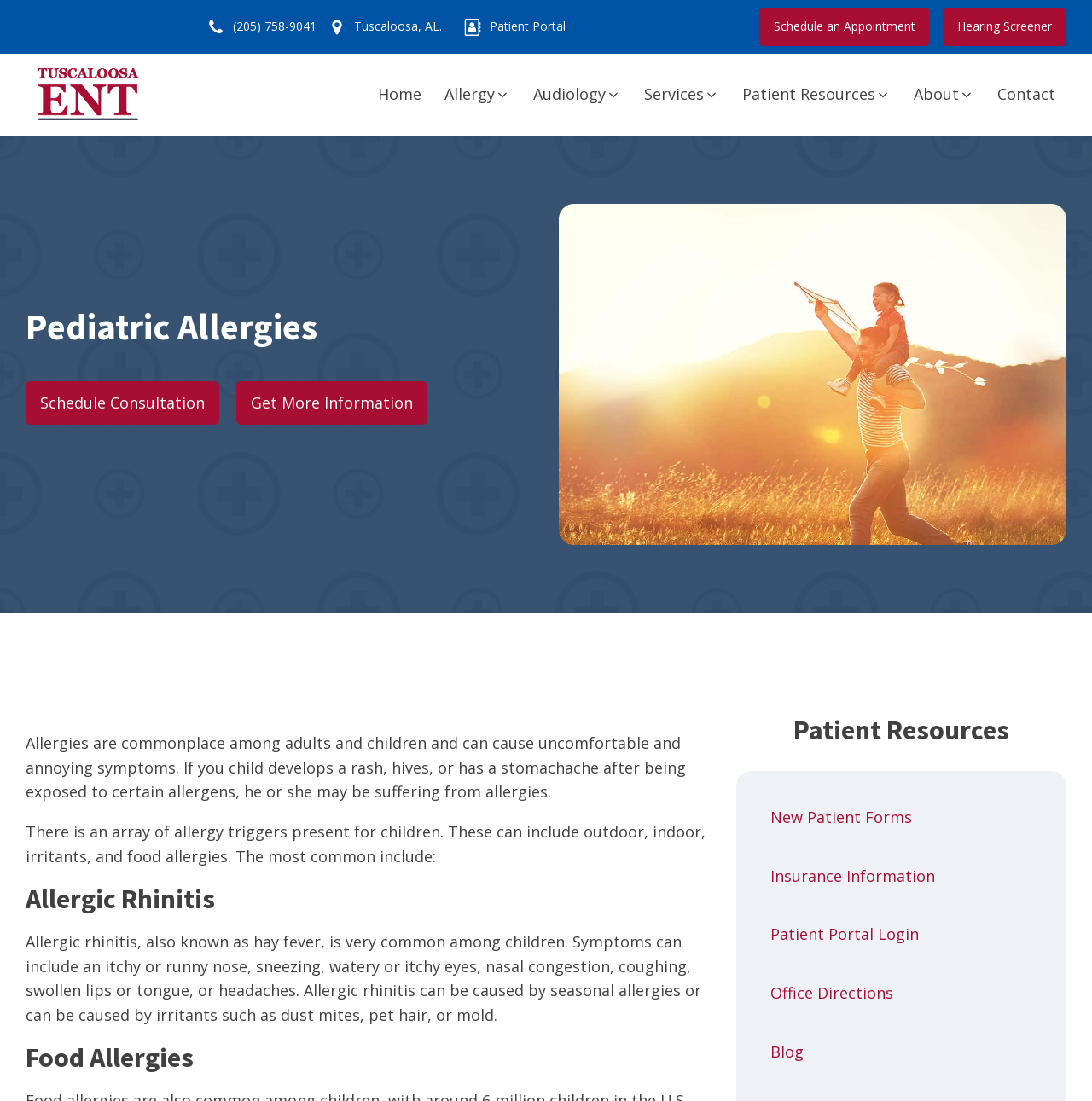Using the provided description parent_node: Patient Portal, find the bounding box coordinates for the UI element. Provide the coordinates in (top-left x, top-left y, bottom-right x, bottom-right y) format, ensuring all values are between 0 and 1.

[0.425, 0.017, 0.449, 0.032]